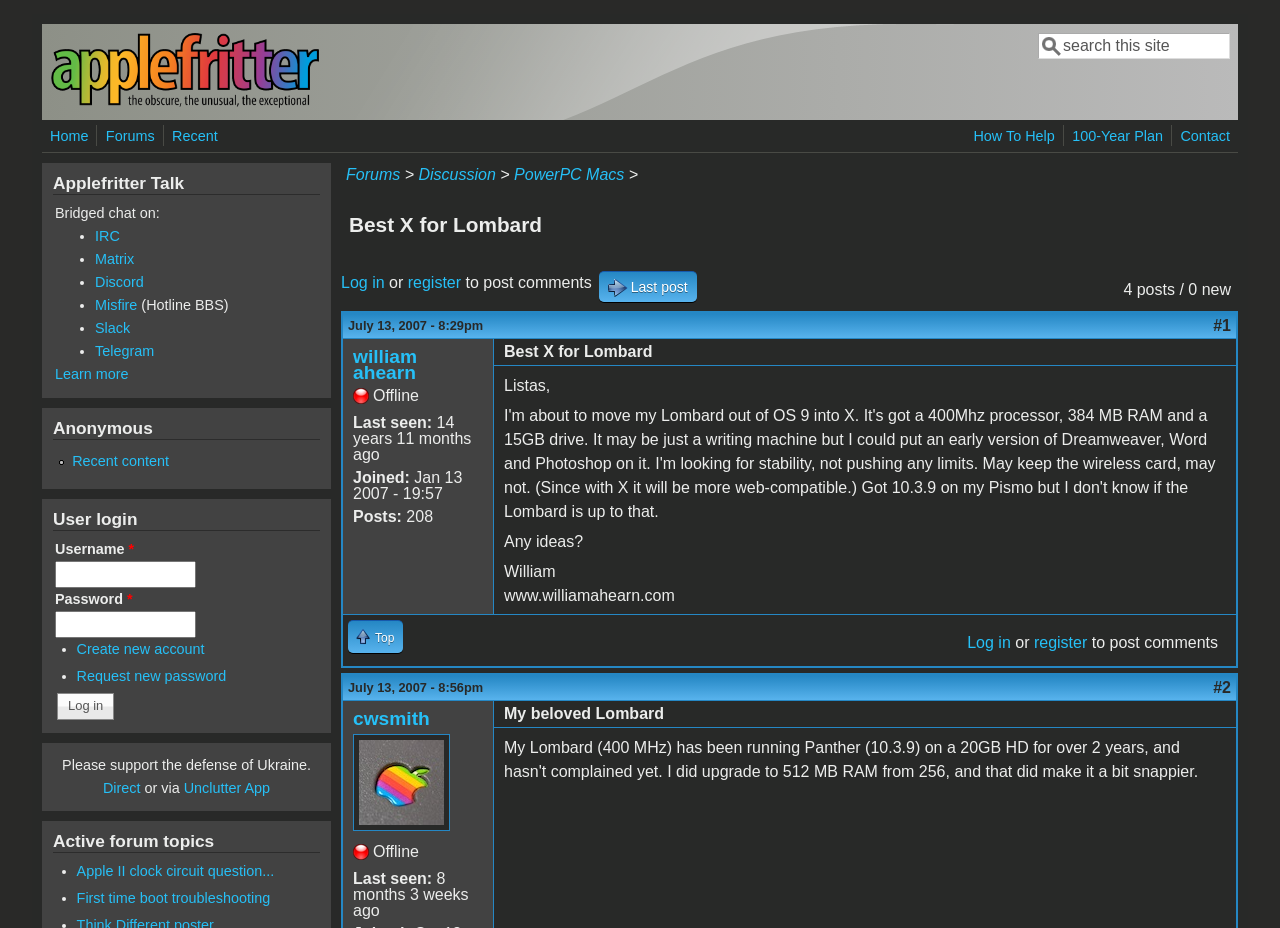Locate the bounding box coordinates of the segment that needs to be clicked to meet this instruction: "View the recent posts".

[0.131, 0.136, 0.173, 0.157]